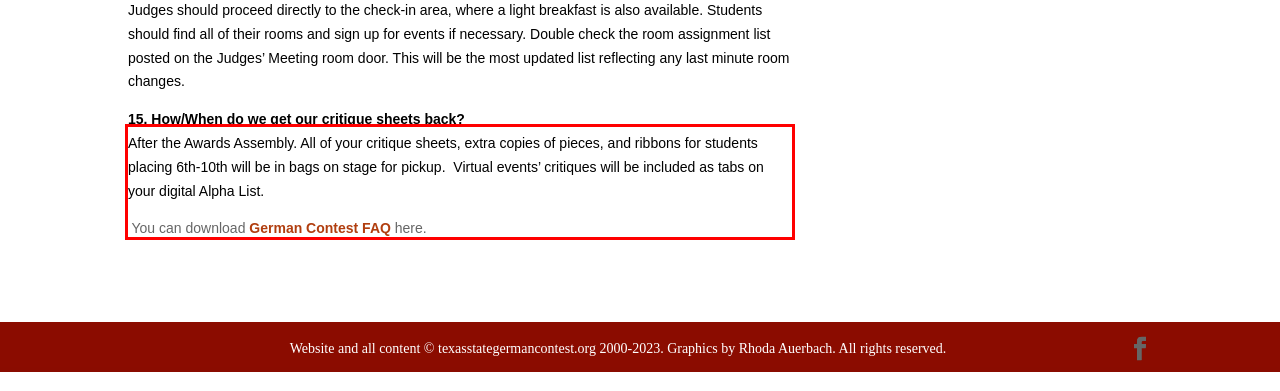Please look at the webpage screenshot and extract the text enclosed by the red bounding box.

15. How/When do we get our critique sheets back? After the Awards Assembly. All of your critique sheets, extra copies of pieces, and ribbons for students placing 6th-10th will be in bags on stage for pickup. Virtual events’ critiques will be included as tabs on your digital Alpha List.